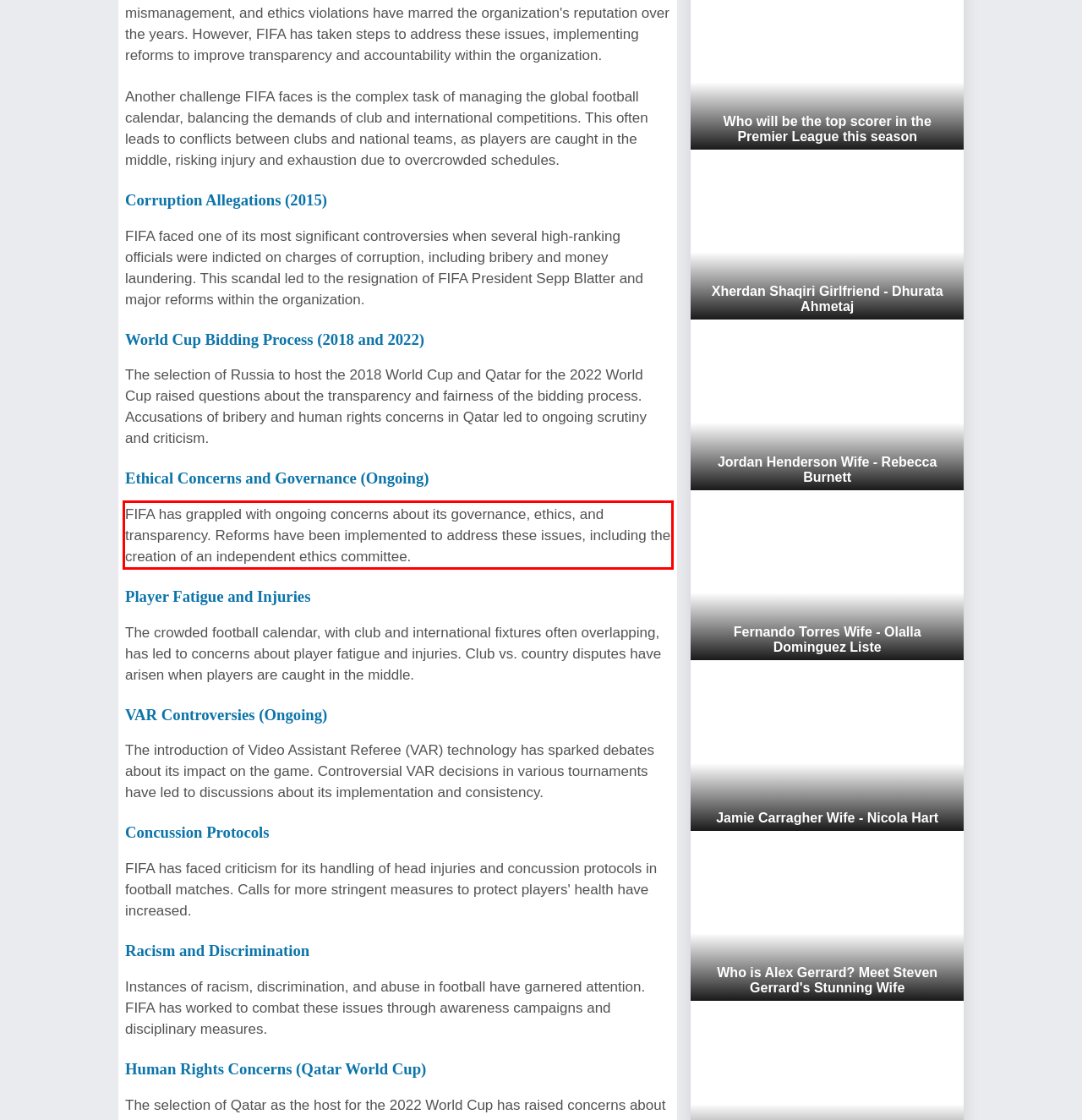Identify the text inside the red bounding box on the provided webpage screenshot by performing OCR.

FIFA has grappled with ongoing concerns about its governance, ethics, and transparency. Reforms have been implemented to address these issues, including the creation of an independent ethics committee.